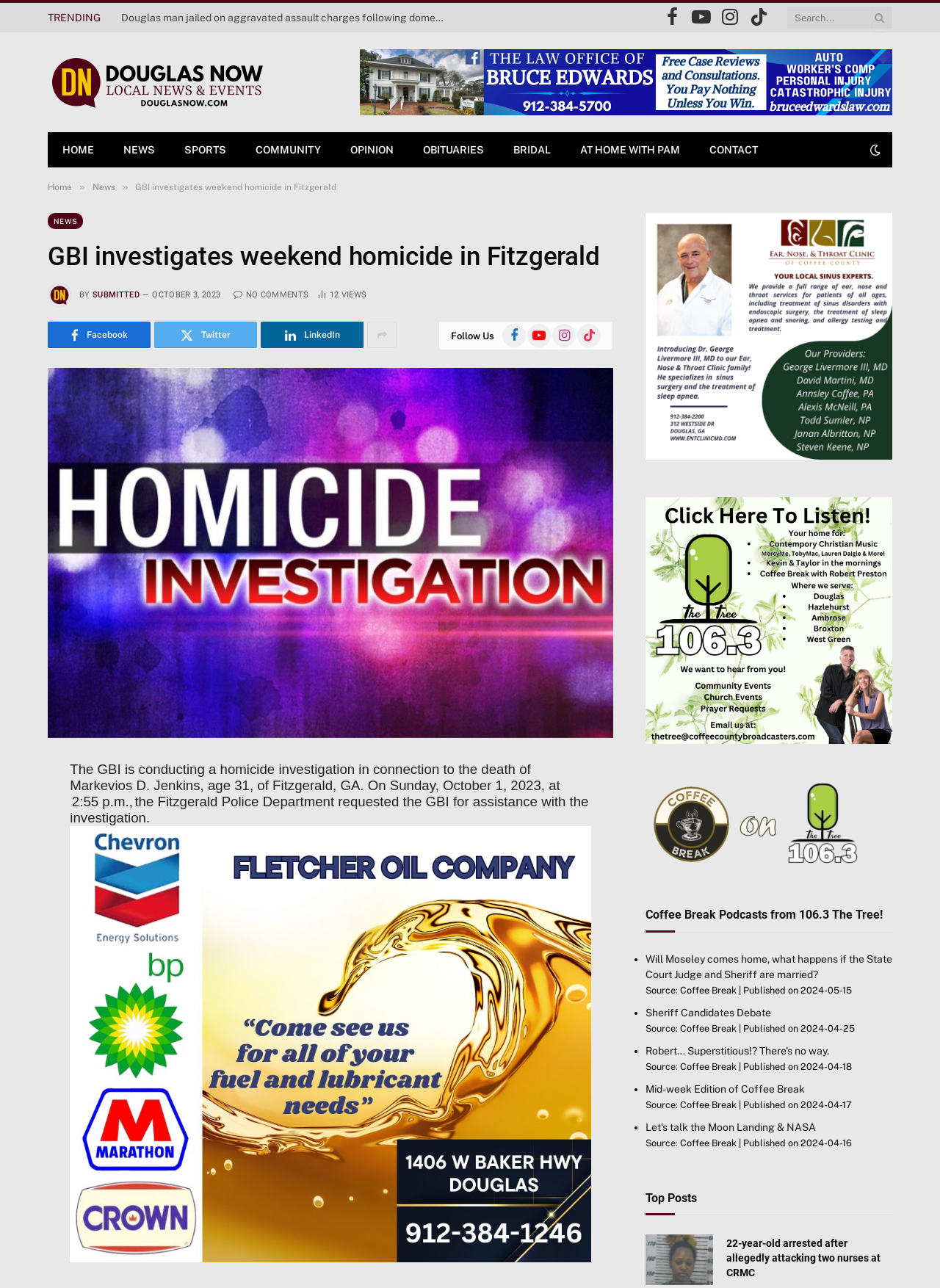Please identify the bounding box coordinates for the region that you need to click to follow this instruction: "Download the ultimate pawnshop software comparison checklist".

None